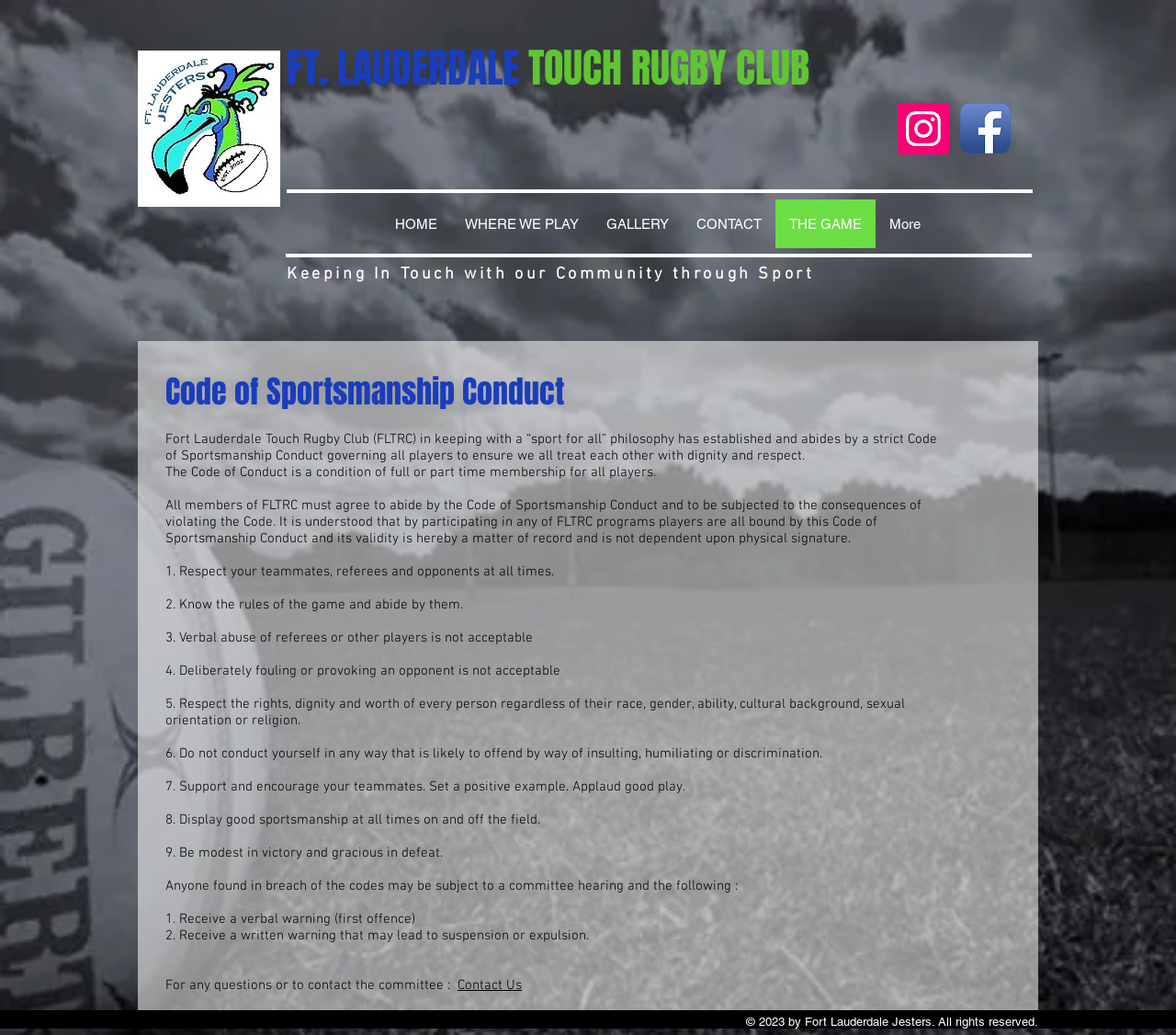Respond to the following question using a concise word or phrase: 
What is the consequence of violating the Code of Conduct?

Committee hearing